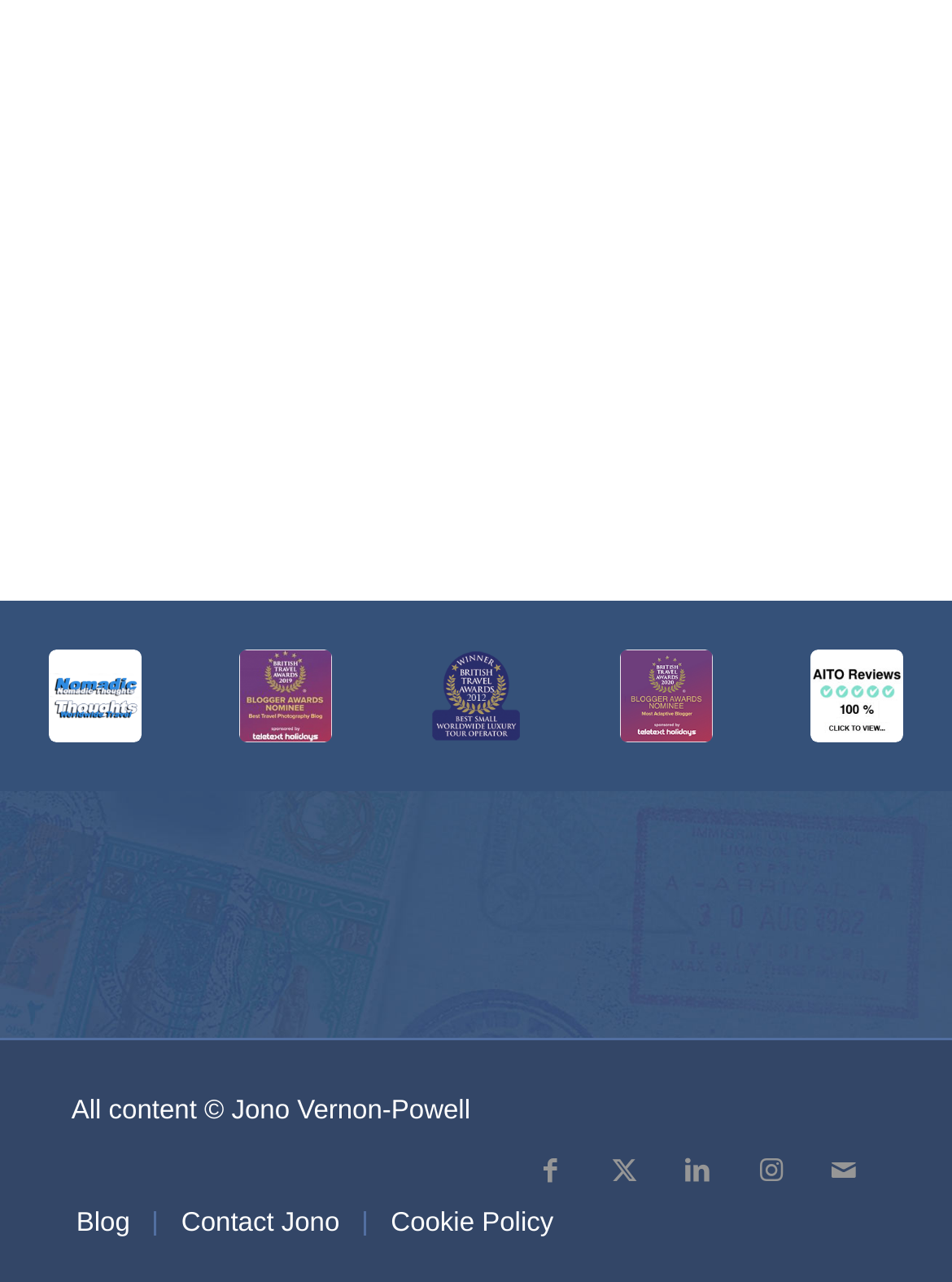Specify the bounding box coordinates of the element's area that should be clicked to execute the given instruction: "View blog awards". The coordinates should be four float numbers between 0 and 1, i.e., [left, top, right, bottom].

[0.251, 0.508, 0.349, 0.58]